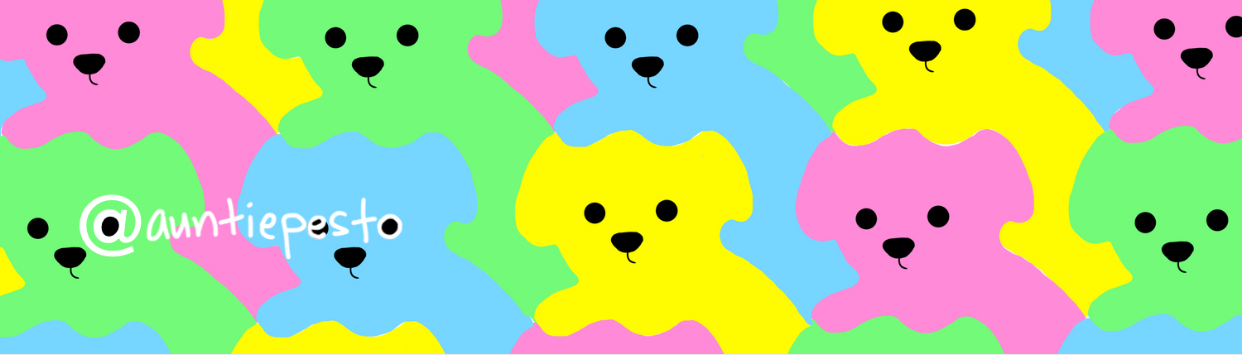Illustrate the image with a detailed caption.

A vibrant and playful design featuring an array of colorful, cartoon-style puppies, each adorned in a bright, eye-catching color palette of pink, yellow, green, and blue. The puppies are arranged in a repeating pattern across a cheerful background, radiating a sense of joy and whimsy. In the bottom left corner, the Instagram handle "@auntiepesto" is prominently displayed, inviting viewers to engage with the artist’s playful creations. This lively composition is perfect for bringing a splash of fun to any space or project.